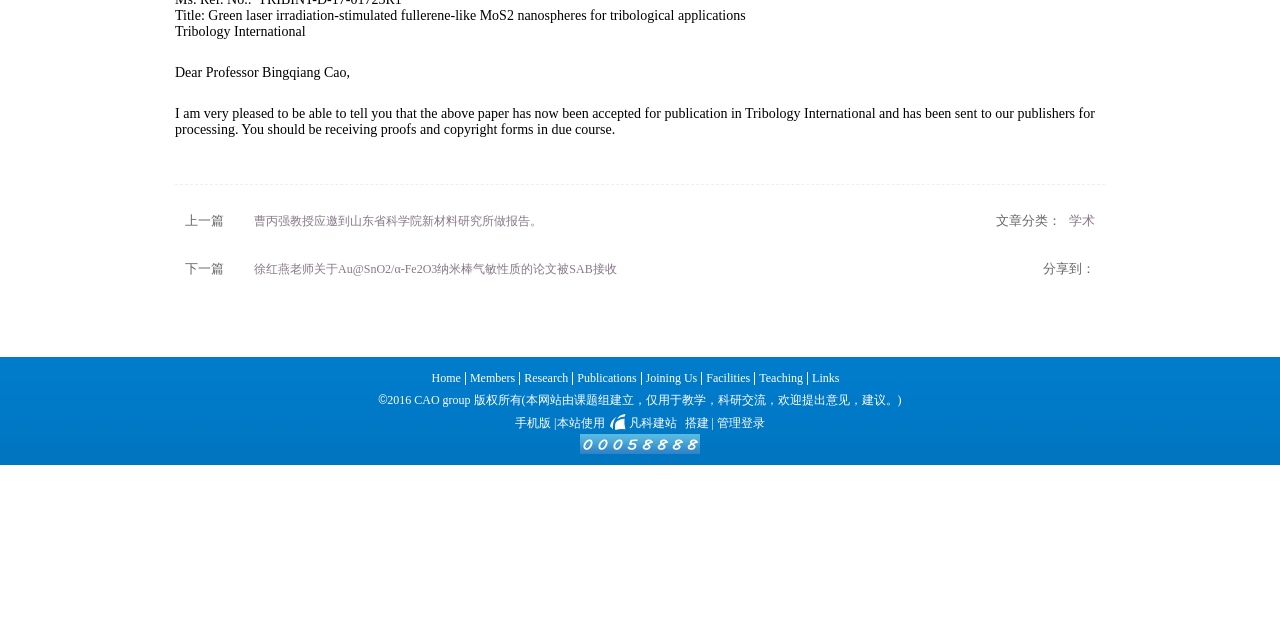Give the bounding box coordinates for this UI element: "Joining Us". The coordinates should be four float numbers between 0 and 1, arranged as [left, top, right, bottom].

[0.504, 0.579, 0.545, 0.601]